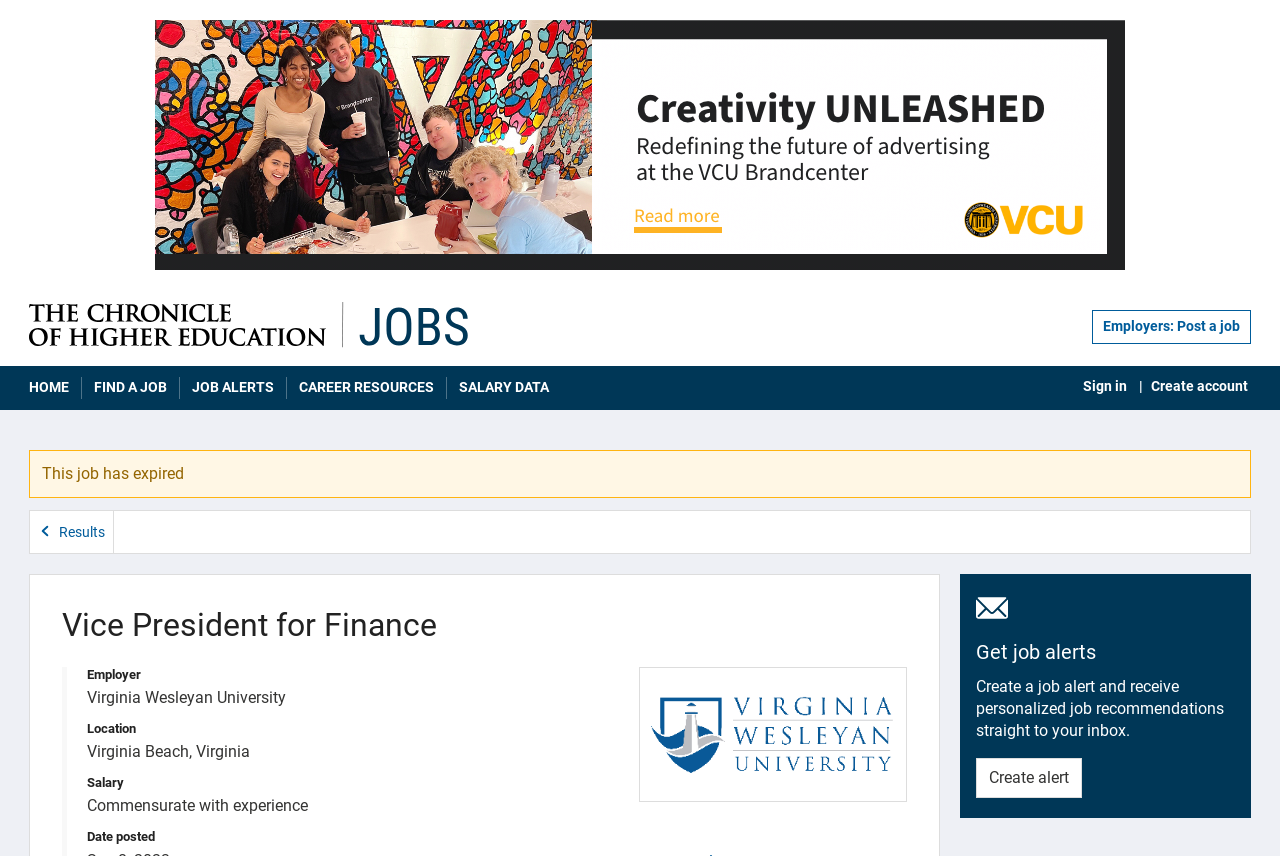What is the text of the webpage's headline?

Vice President for Finance